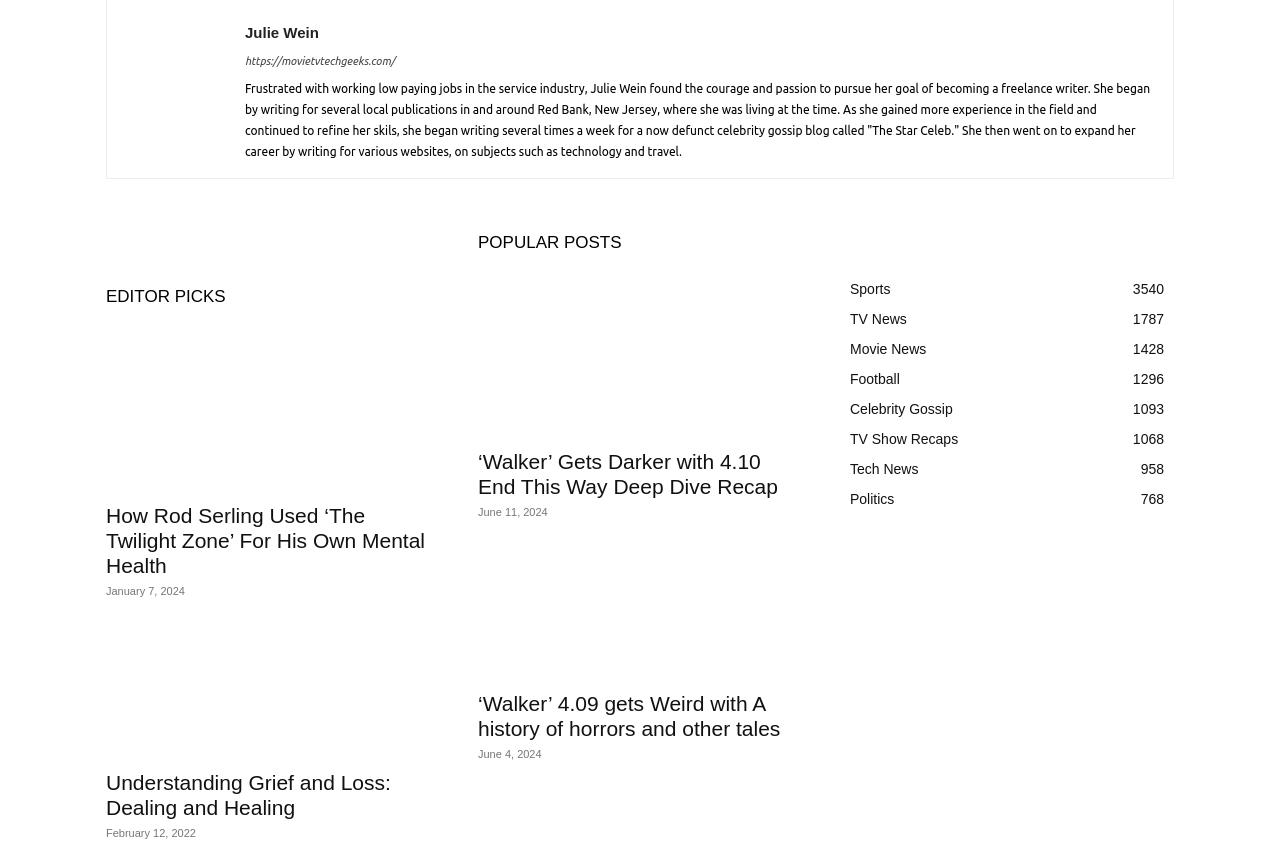What is the name of the person in the image?
Please give a well-detailed answer to the question.

The image at the top of the webpage has a caption 'Julie Wein', which suggests that the person in the image is Julie Wein.